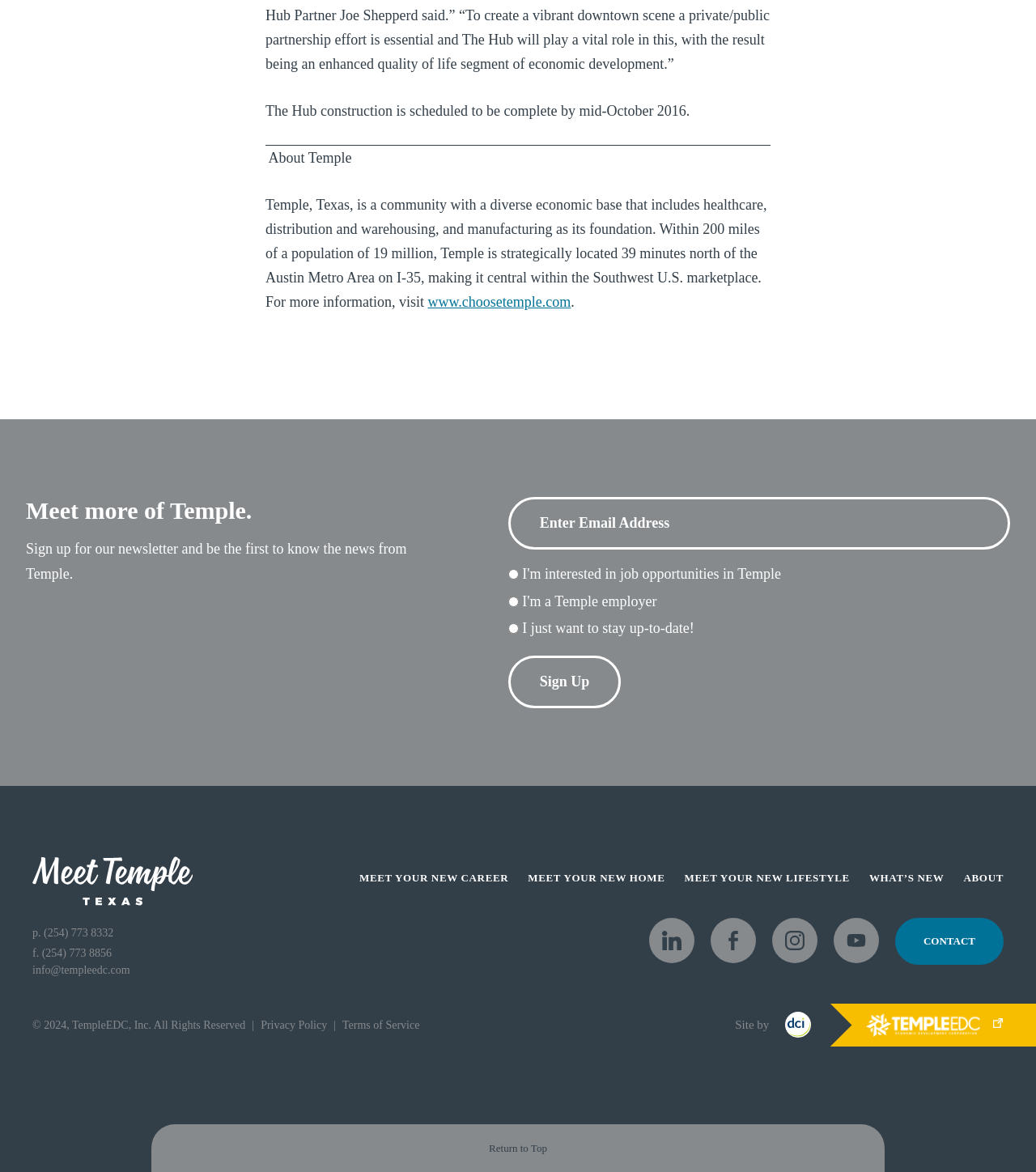Give a short answer to this question using one word or a phrase:
How many links are in the footer section of the webpage?

7